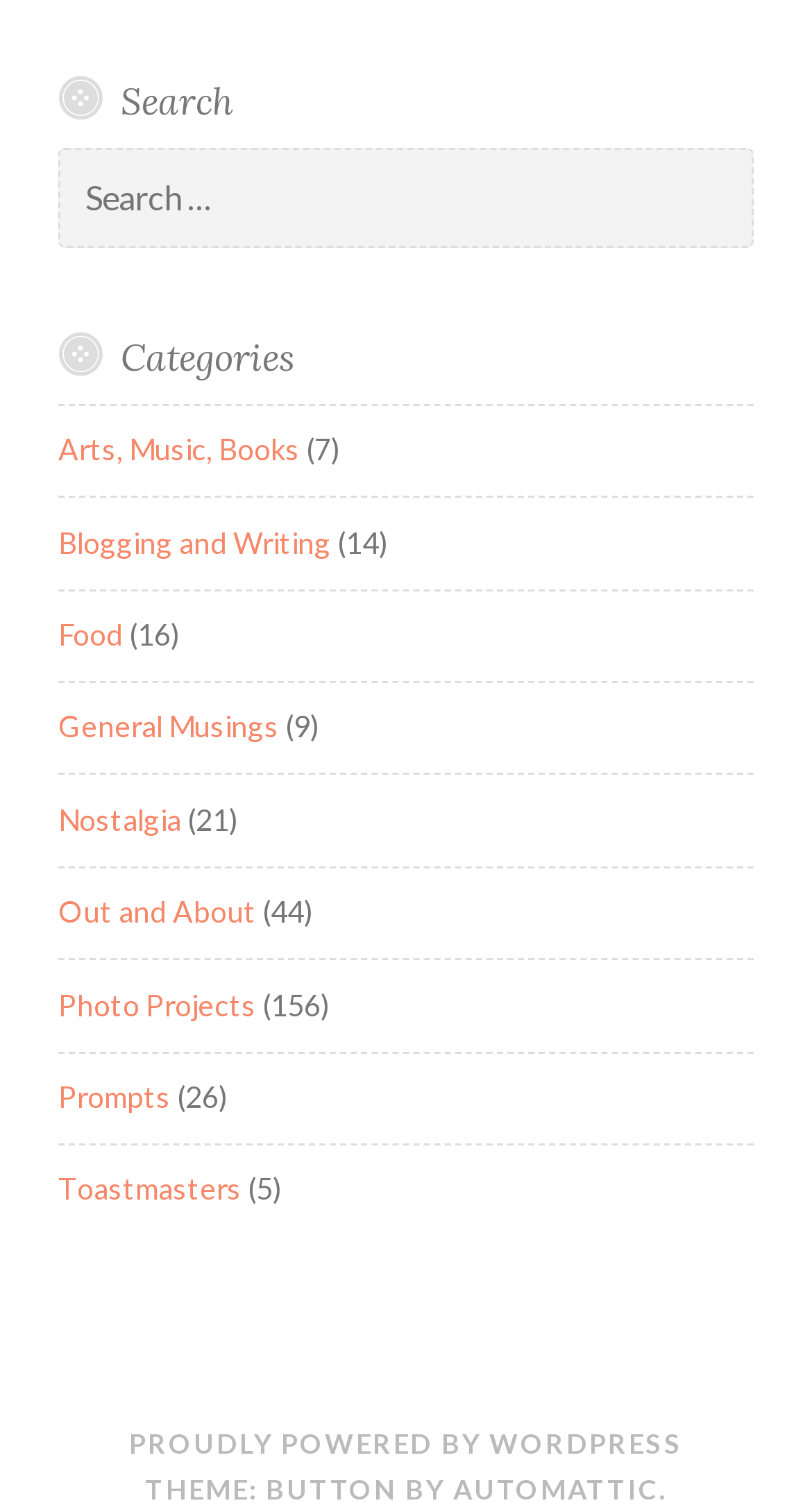What platform powers this website?
Provide an in-depth and detailed answer to the question.

I looked at the link at the bottom of the page and found that it says 'PROUDLY POWERED BY WORDPRESS', indicating that this website is powered by WordPress.